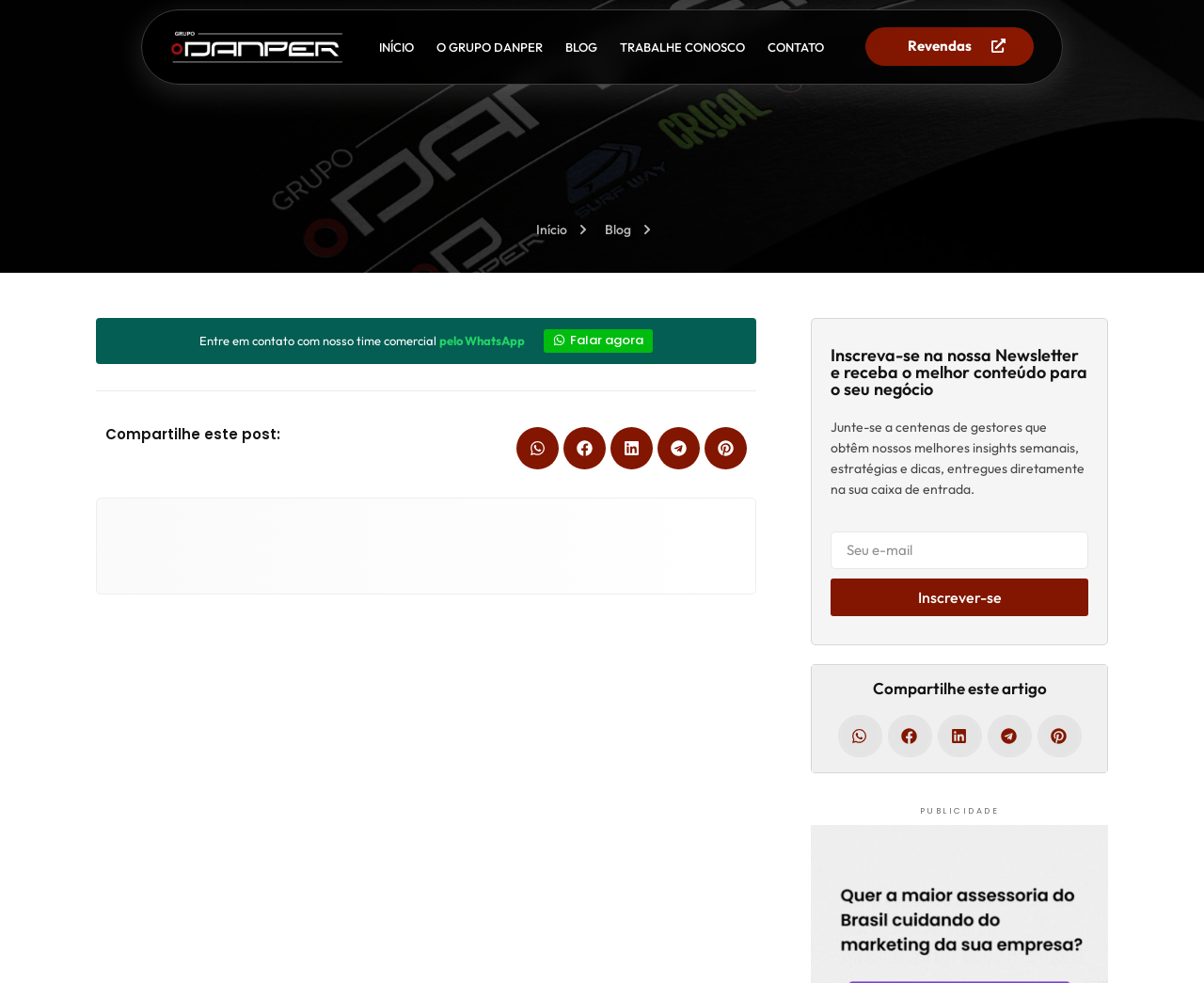Identify the bounding box coordinates for the element you need to click to achieve the following task: "Click on Falar agora". The coordinates must be four float values ranging from 0 to 1, formatted as [left, top, right, bottom].

[0.452, 0.335, 0.542, 0.358]